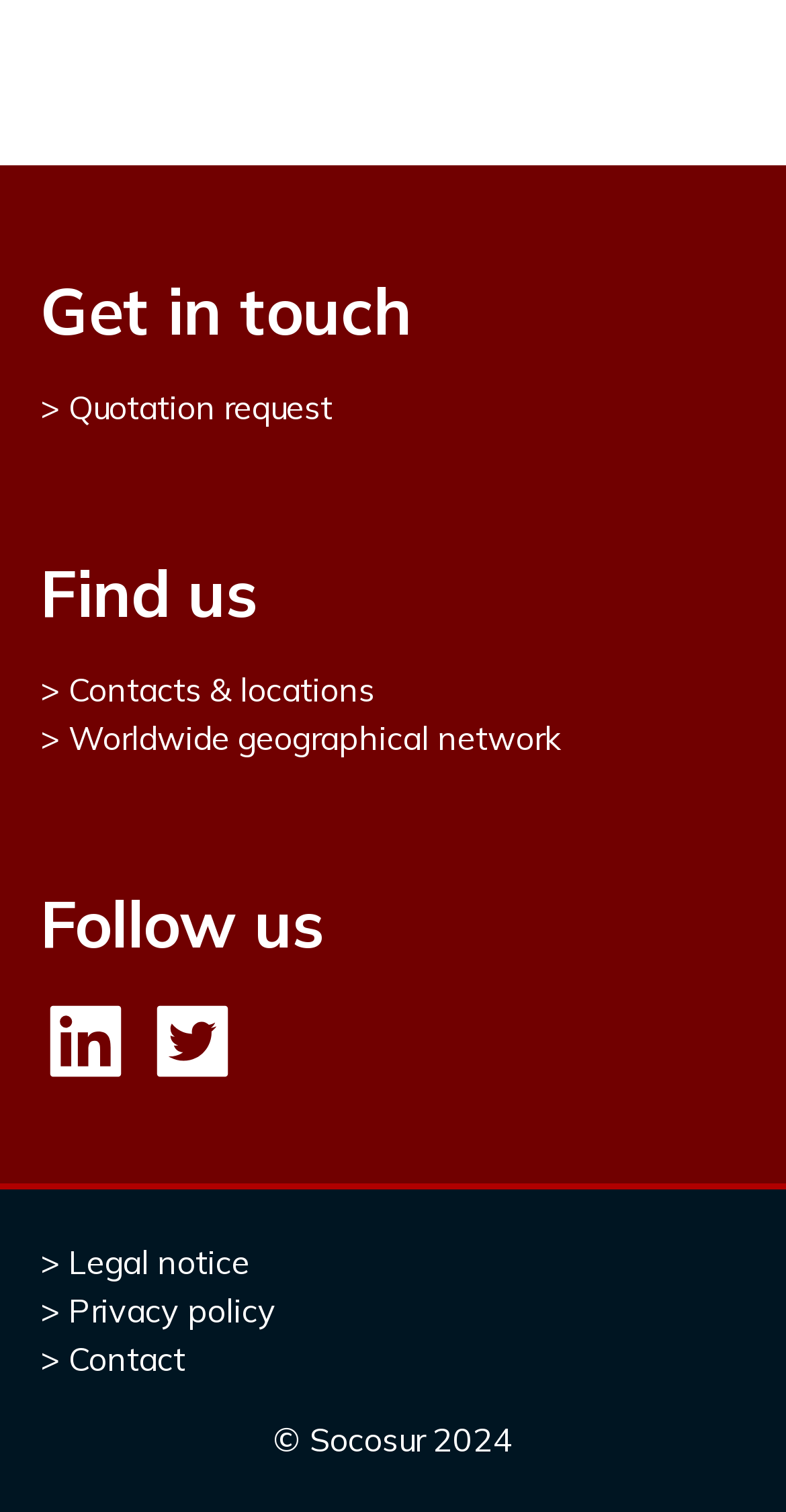What social media platform has an icon at the top-right?
Provide a one-word or short-phrase answer based on the image.

LinkedIn